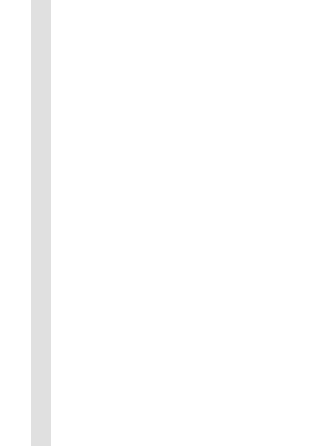What is the purpose of the webpage?
Offer a detailed and full explanation in response to the question.

The purpose of the webpage is to inspire potential homeowners with creative ideas and options, guiding visitors towards exploring custom floor plans and the home-building process, and offering insights and resources for dream home realization.